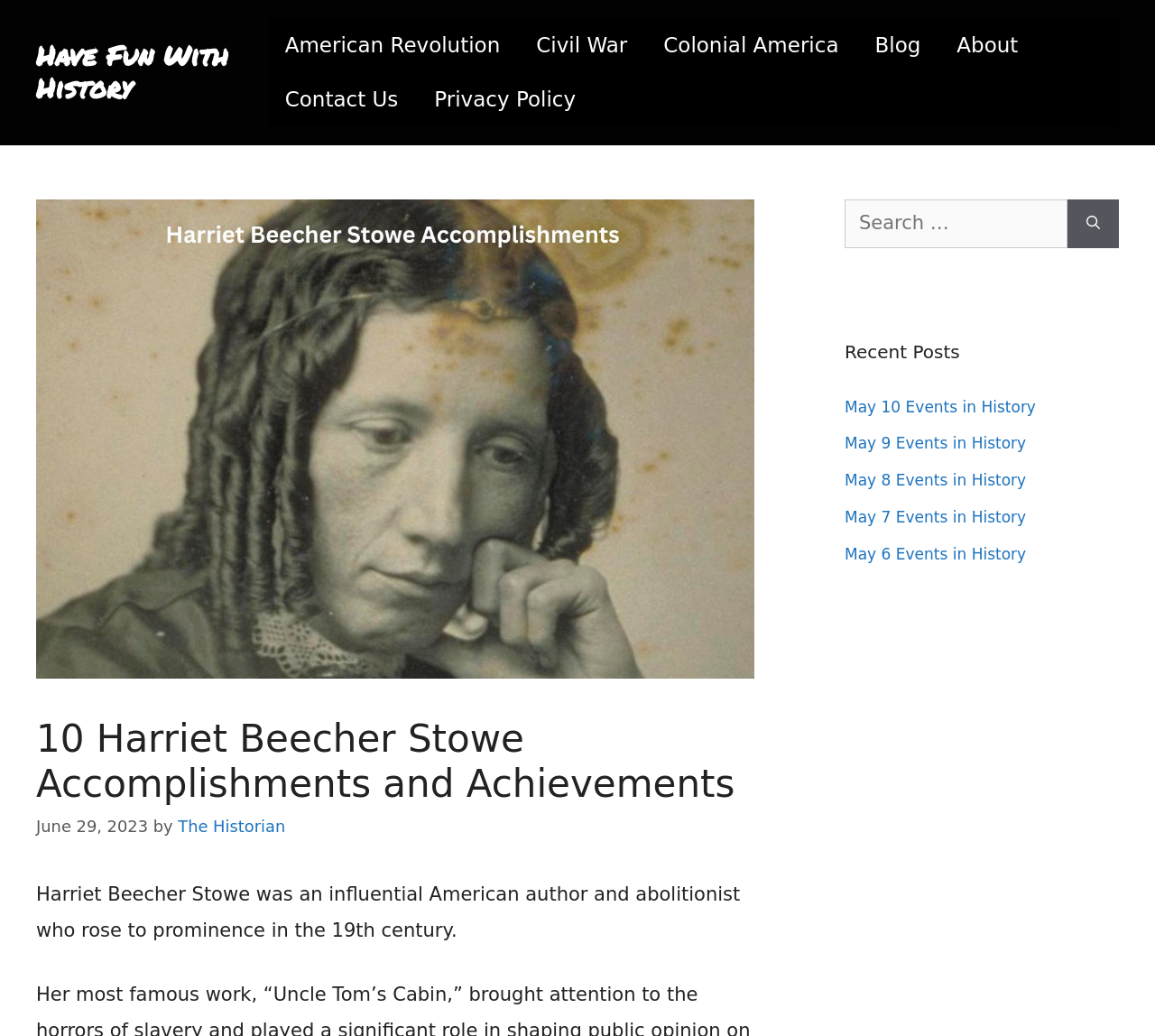Generate an in-depth caption that captures all aspects of the webpage.

This webpage is about Harriet Beecher Stowe, an influential American author and abolitionist. At the top, there is a banner with a link to "Have Fun With History" and a navigation menu with links to various historical periods and topics, including the American Revolution, Civil War, and Colonial America, as well as a blog, about page, and contact information.

Below the navigation menu, there is a large image related to Harriet Beecher Stowe's accomplishments. Above the image, there is a header with the title "10 Harriet Beecher Stowe Accomplishments and Achievements" and a timestamp indicating the article was published on June 29, 2023, by "The Historian".

The main content of the webpage is a brief biography of Harriet Beecher Stowe, describing her as an influential American author and abolitionist who rose to prominence in the 19th century. This text is positioned below the header and image.

On the right side of the webpage, there is a search box with a button to search for specific topics. Below the search box, there is a section titled "Recent Posts" with links to several articles about historical events, including May 10, 9, 8, 7, and 6 events in history.